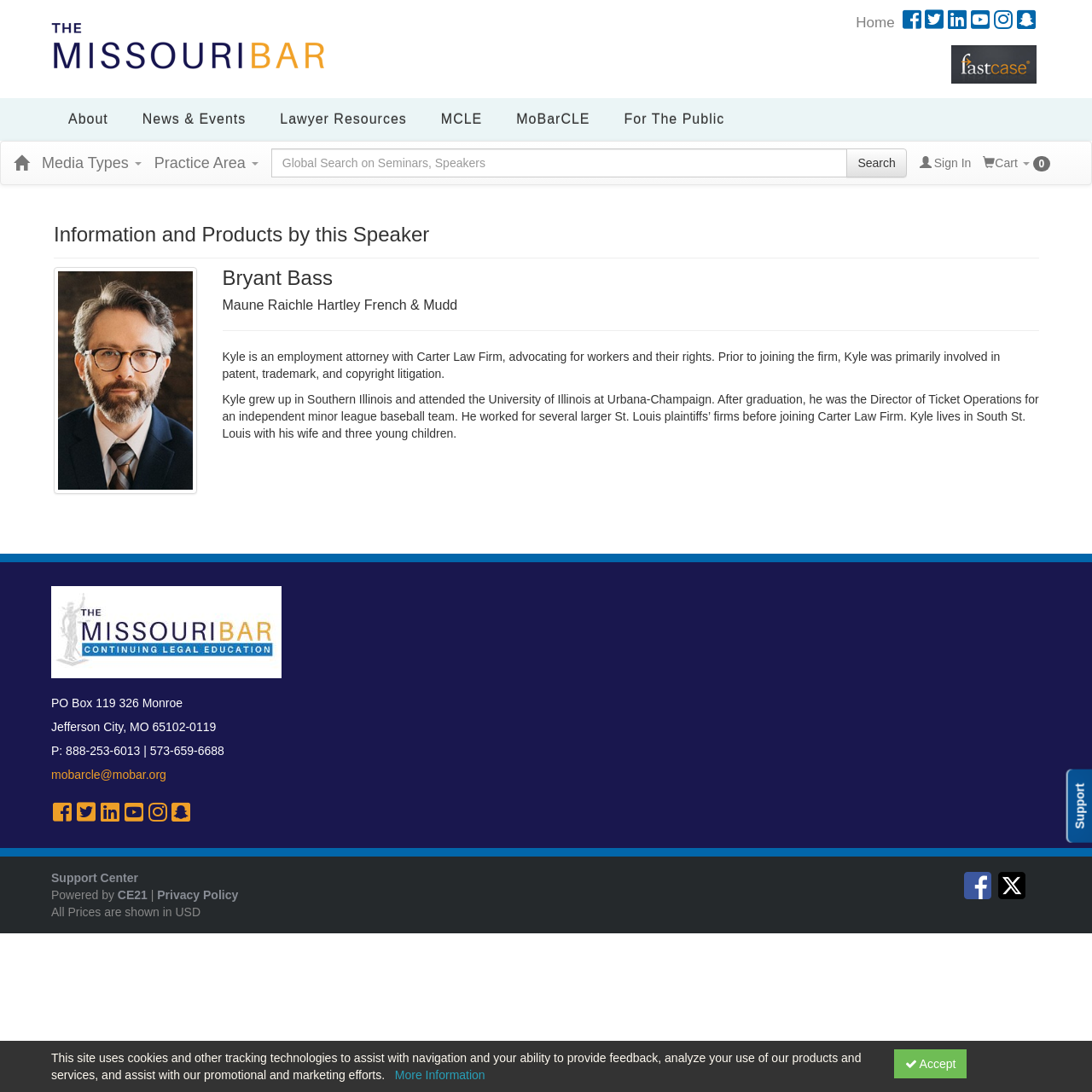Specify the bounding box coordinates for the region that must be clicked to perform the given instruction: "Sign in".

[0.83, 0.13, 0.901, 0.169]